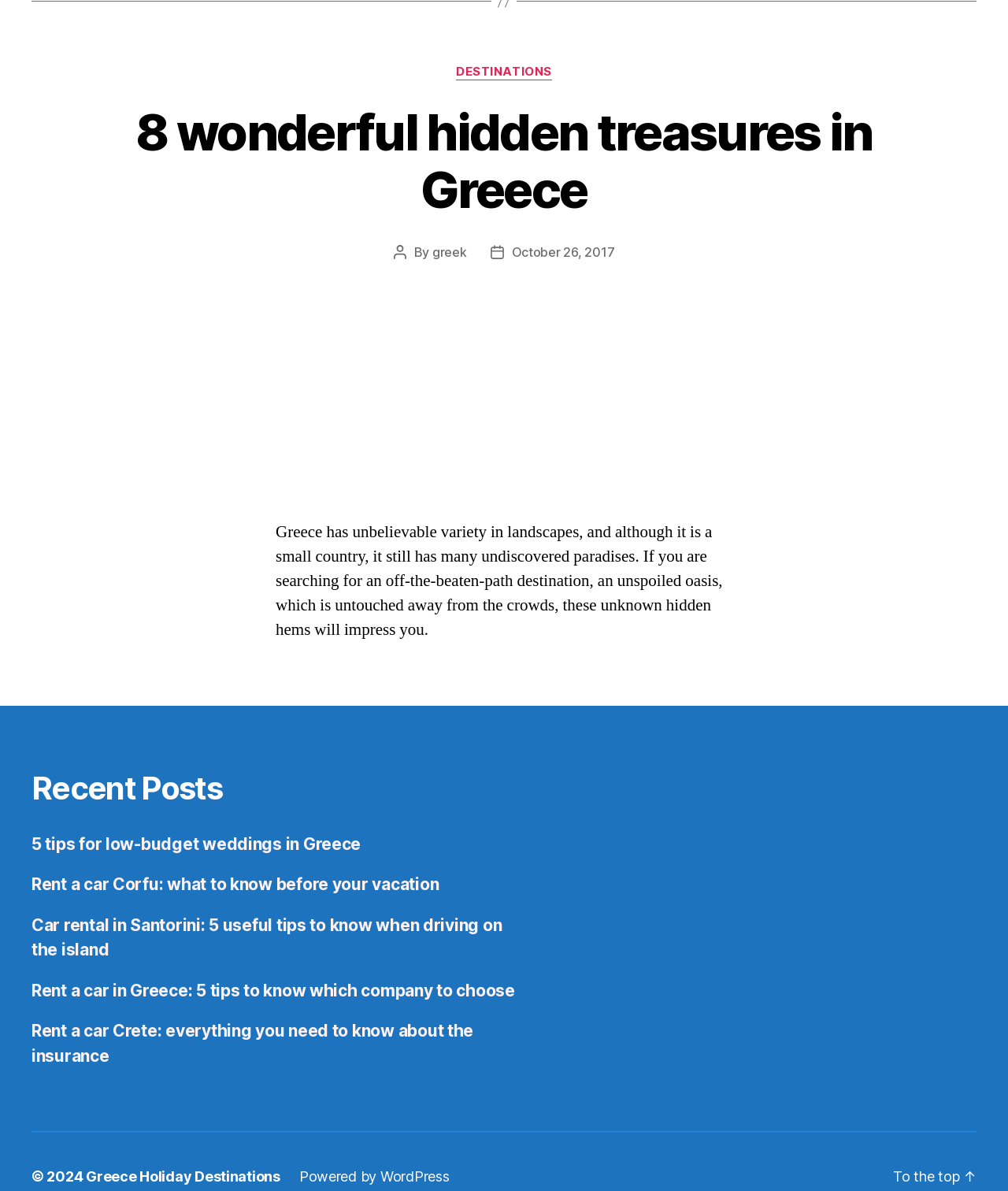What is the title of the article?
Please look at the screenshot and answer using one word or phrase.

8 wonderful hidden treasures in Greece